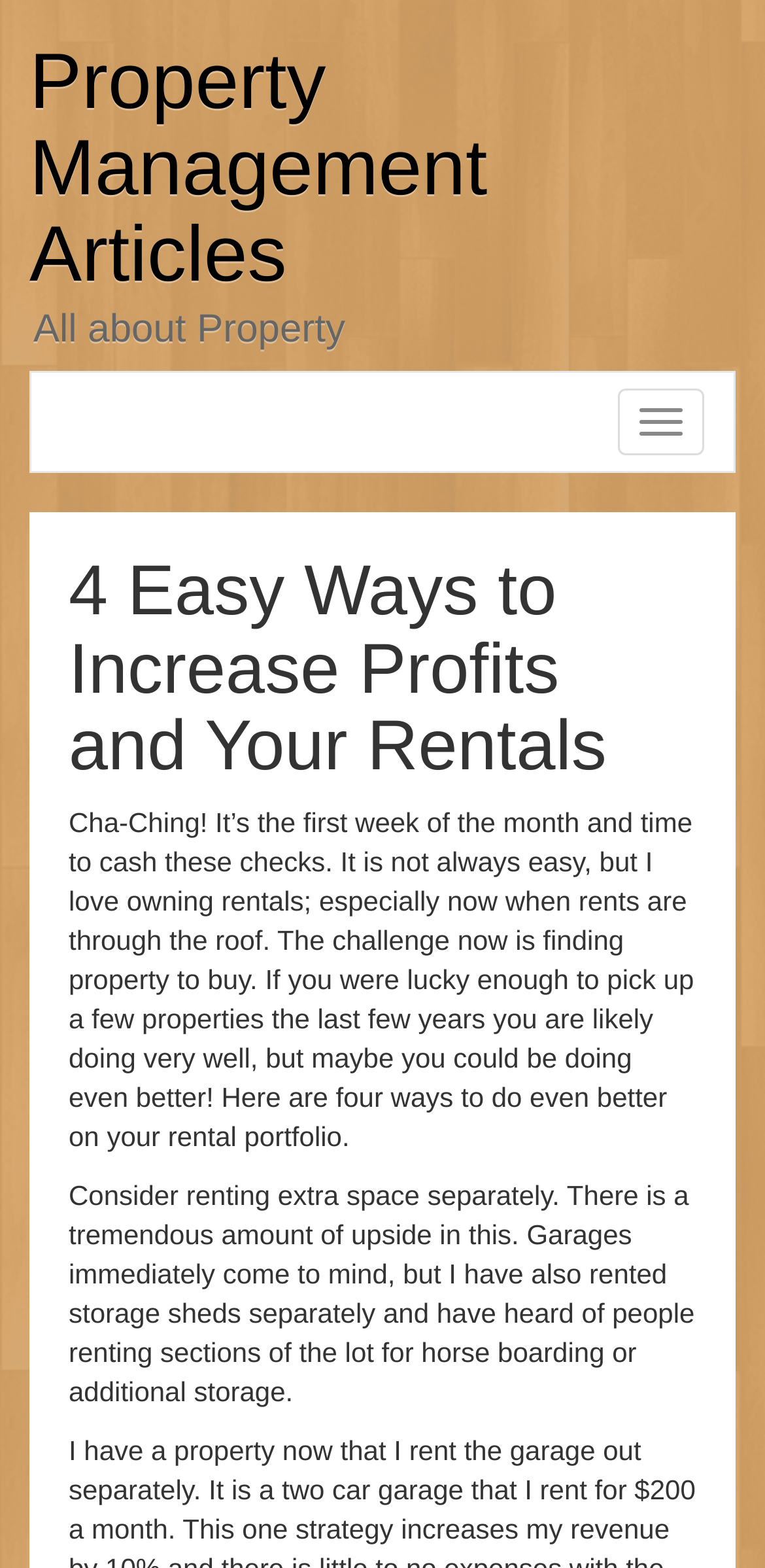Please provide the bounding box coordinate of the region that matches the element description: Toggle navigation. Coordinates should be in the format (top-left x, top-left y, bottom-right x, bottom-right y) and all values should be between 0 and 1.

[0.808, 0.248, 0.921, 0.29]